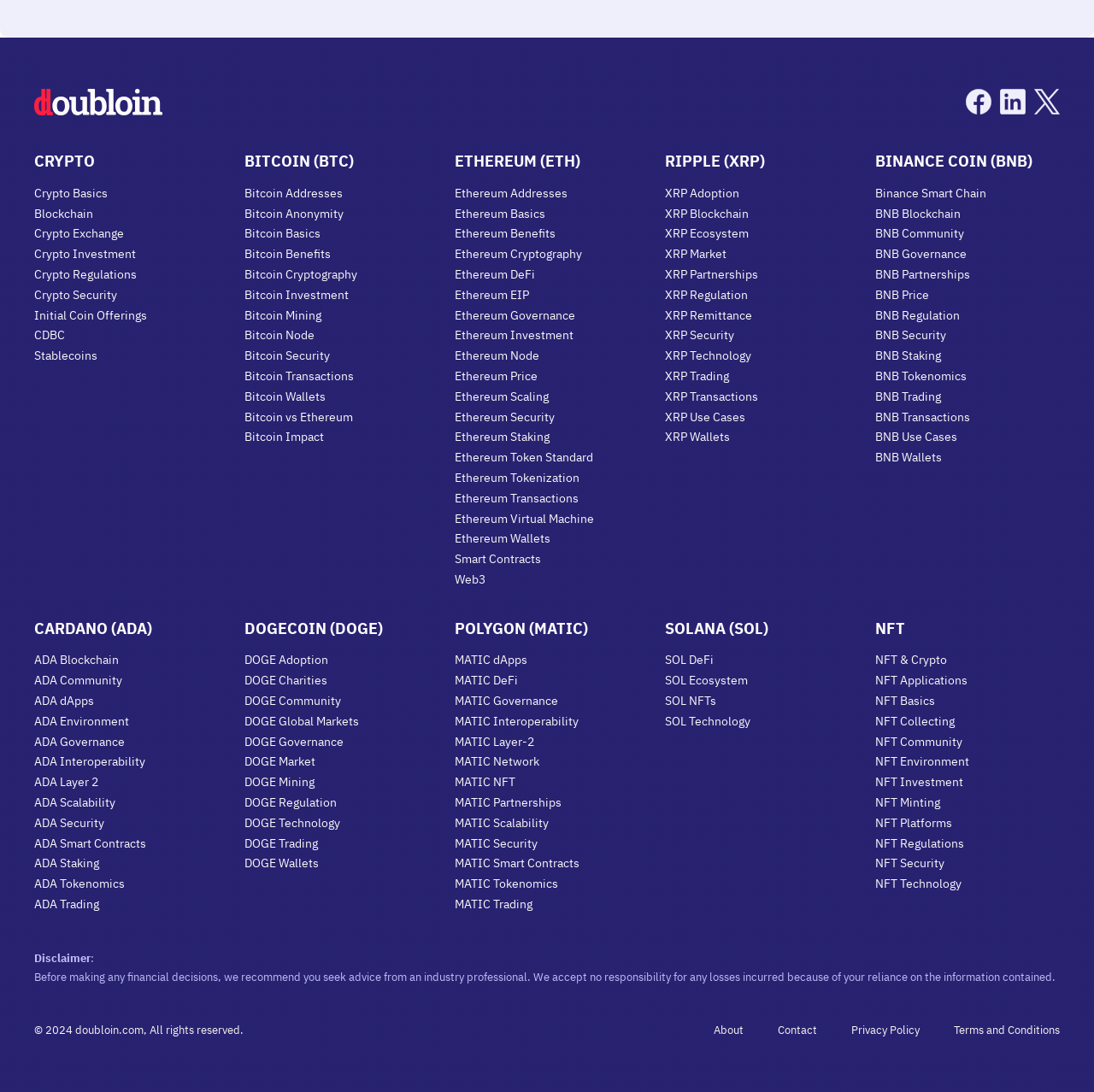From the screenshot, find the bounding box of the UI element matching this description: "About". Supply the bounding box coordinates in the form [left, top, right, bottom], each a float between 0 and 1.

[0.652, 0.936, 0.68, 0.953]